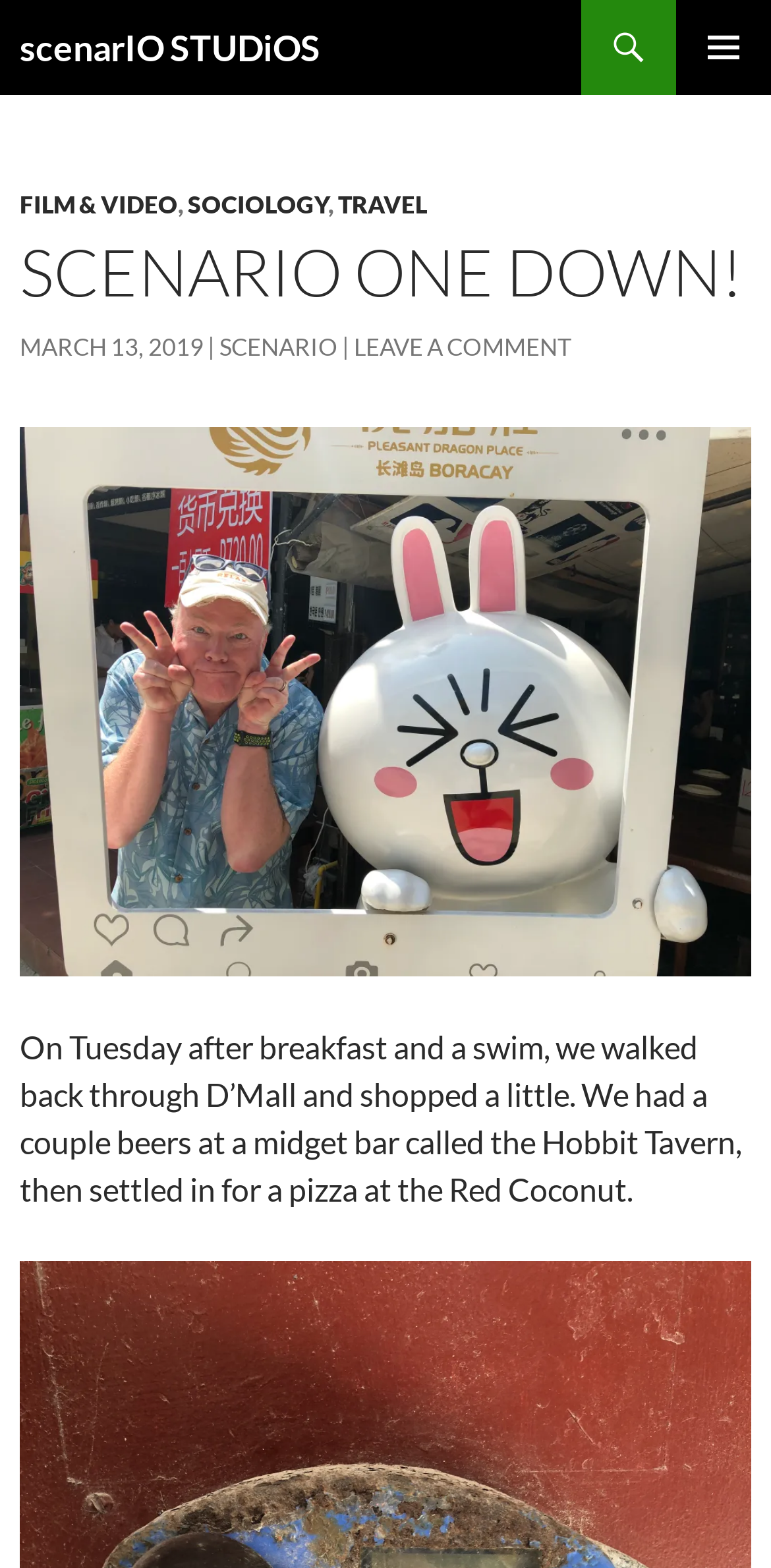Could you indicate the bounding box coordinates of the region to click in order to complete this instruction: "Read the article posted on MARCH 13, 2019".

[0.026, 0.212, 0.264, 0.231]